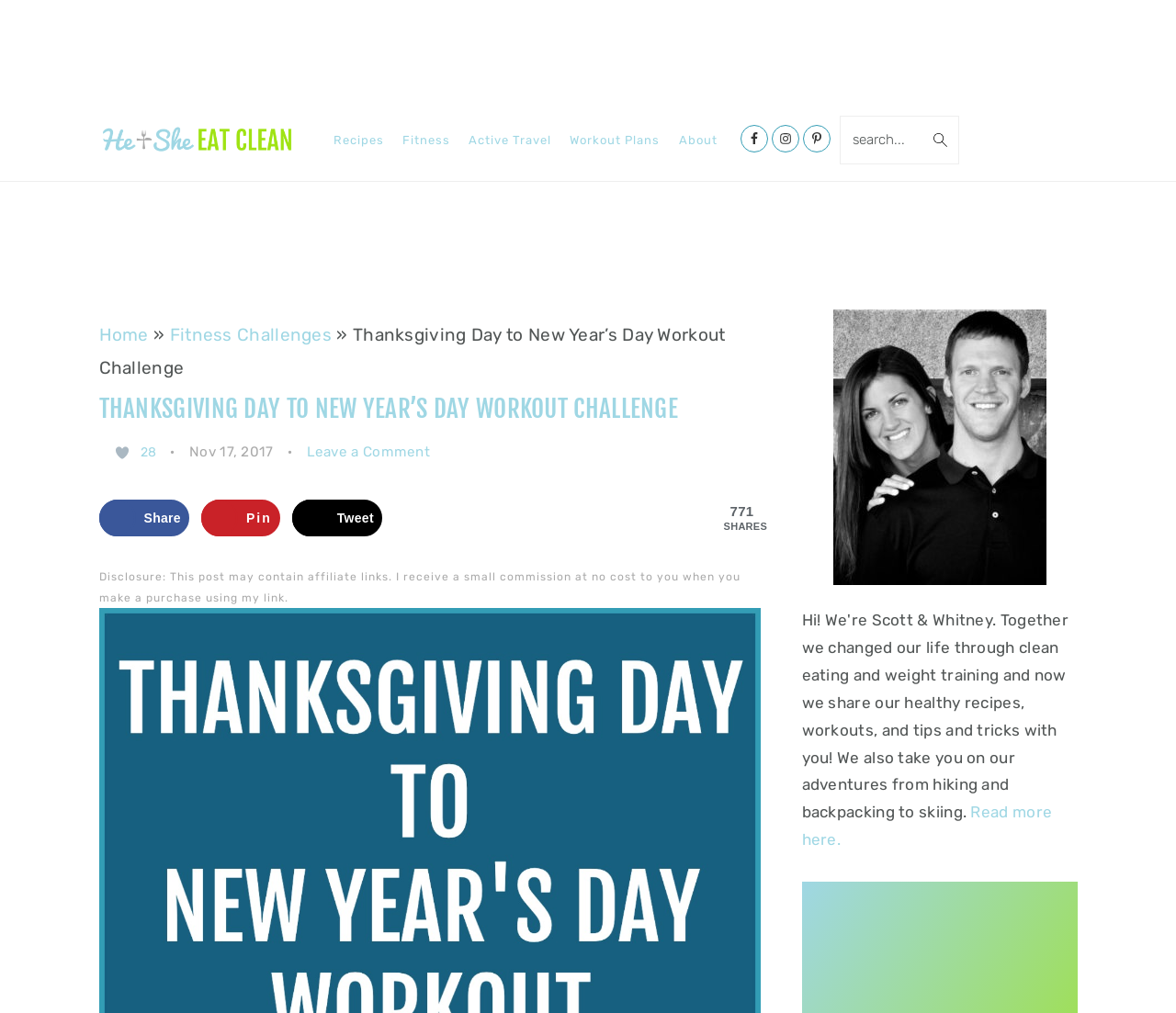Give a succinct answer to this question in a single word or phrase: 
What is the name of the logo?

He & She Eat Clean